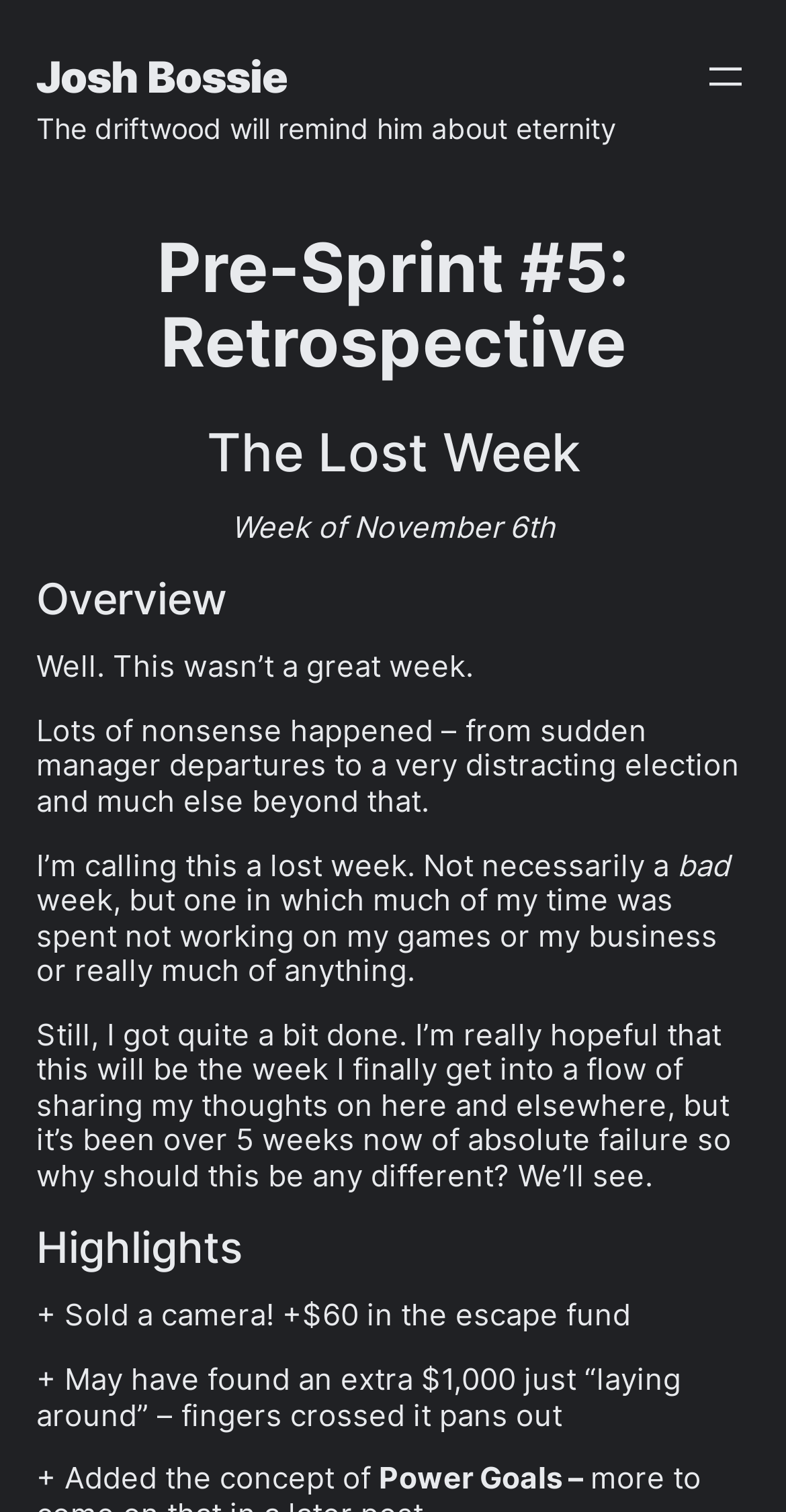Create an elaborate caption for the webpage.

This webpage is a personal blog post titled "Pre-Sprint #5: Retrospective" by Josh Bossie. At the top left, there is a link to the author's name, "Josh Bossie". On the top right, there is a navigation menu with a button to open it. 

Below the navigation menu, there is a quote "The driftwood will remind him about eternity". The main content of the blog post is divided into sections, each with a heading. The first section is titled "Pre-Sprint #5: Retrospective", followed by "The Lost Week", "Overview", "Highlights", and others. 

In the "Overview" section, the author reflects on a difficult week, mentioning sudden manager departures, a distracting election, and other events that prevented them from working on their games or business. The author expresses hope to get back into a flow of sharing their thoughts on the blog and elsewhere.

The "Highlights" section lists some positive accomplishments, including selling a camera, finding extra money, and adding a concept called "Power Goals". The text is written in a conversational tone, with the author sharing their personal experiences and thoughts.